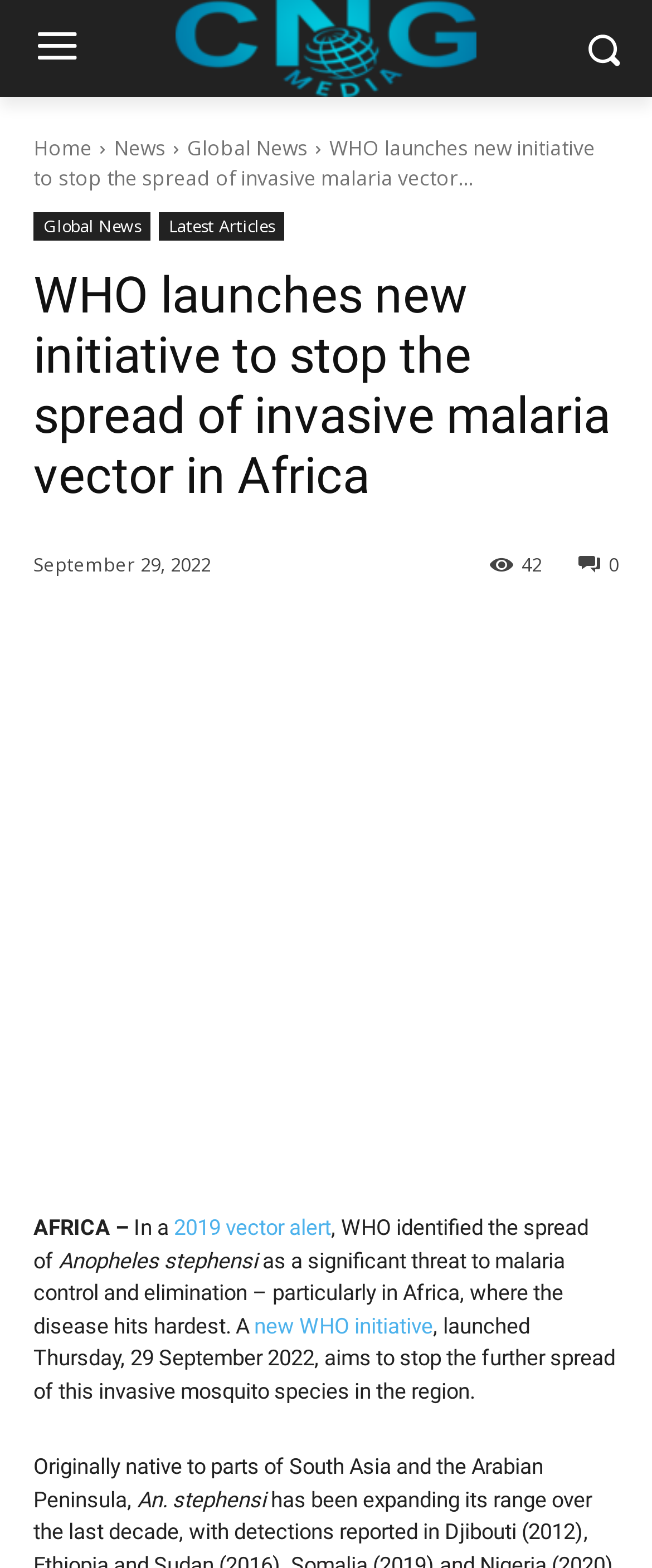What is the goal of the new WHO initiative? Observe the screenshot and provide a one-word or short phrase answer.

to stop the spread of Anopheles stephensi